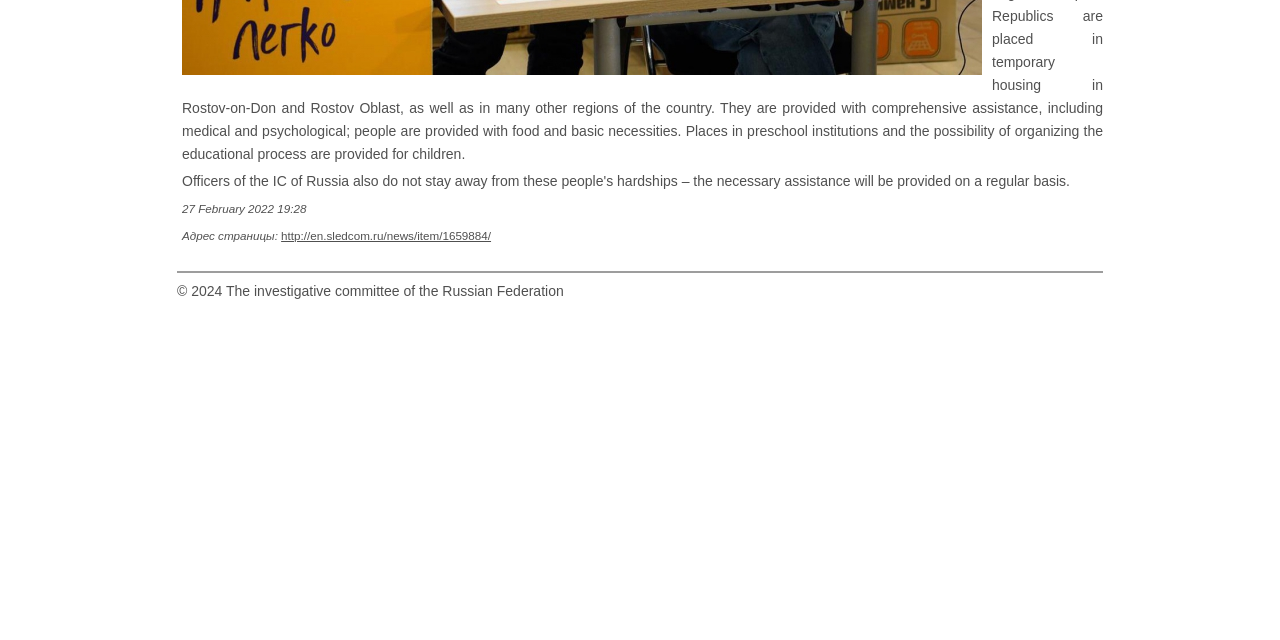Provide the bounding box coordinates for the UI element described in this sentence: "http://en.sledcom.ru/news/item/1659884/". The coordinates should be four float values between 0 and 1, i.e., [left, top, right, bottom].

[0.22, 0.358, 0.384, 0.379]